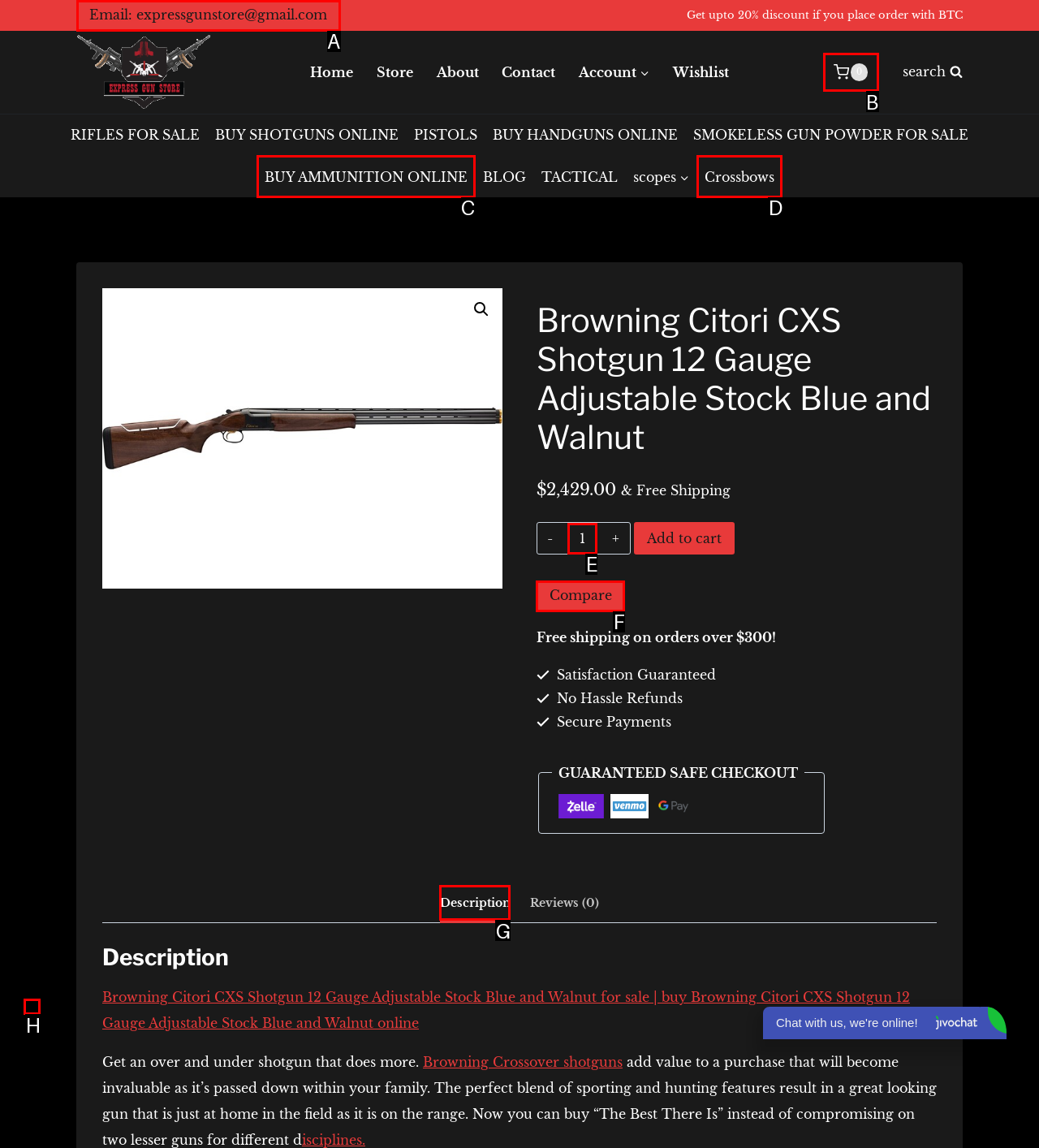Tell me which one HTML element I should click to complete the following task: Click on the 'HOME' link Answer with the option's letter from the given choices directly.

None